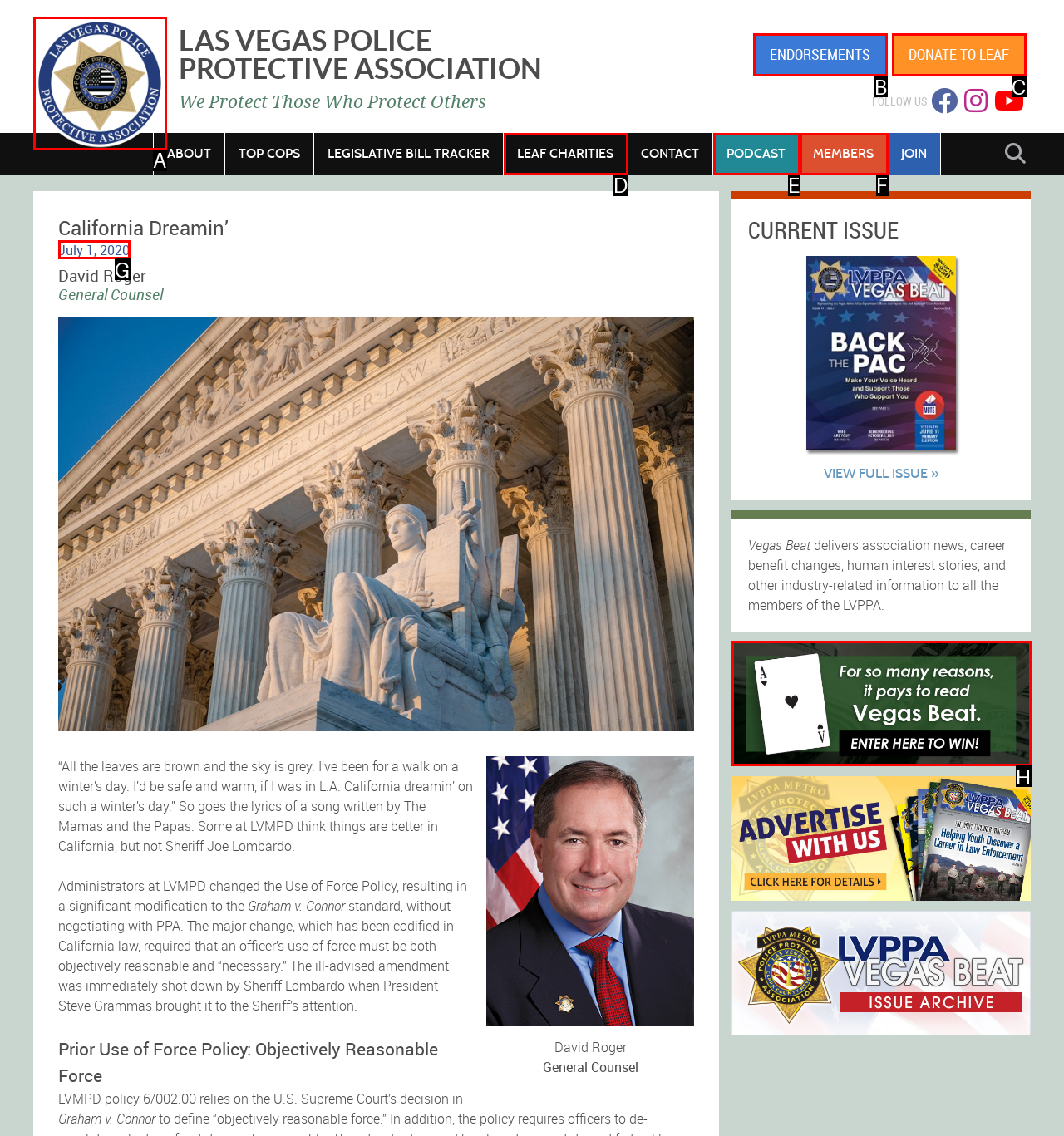Identify the HTML element that matches the description: Podcast. Provide the letter of the correct option from the choices.

E